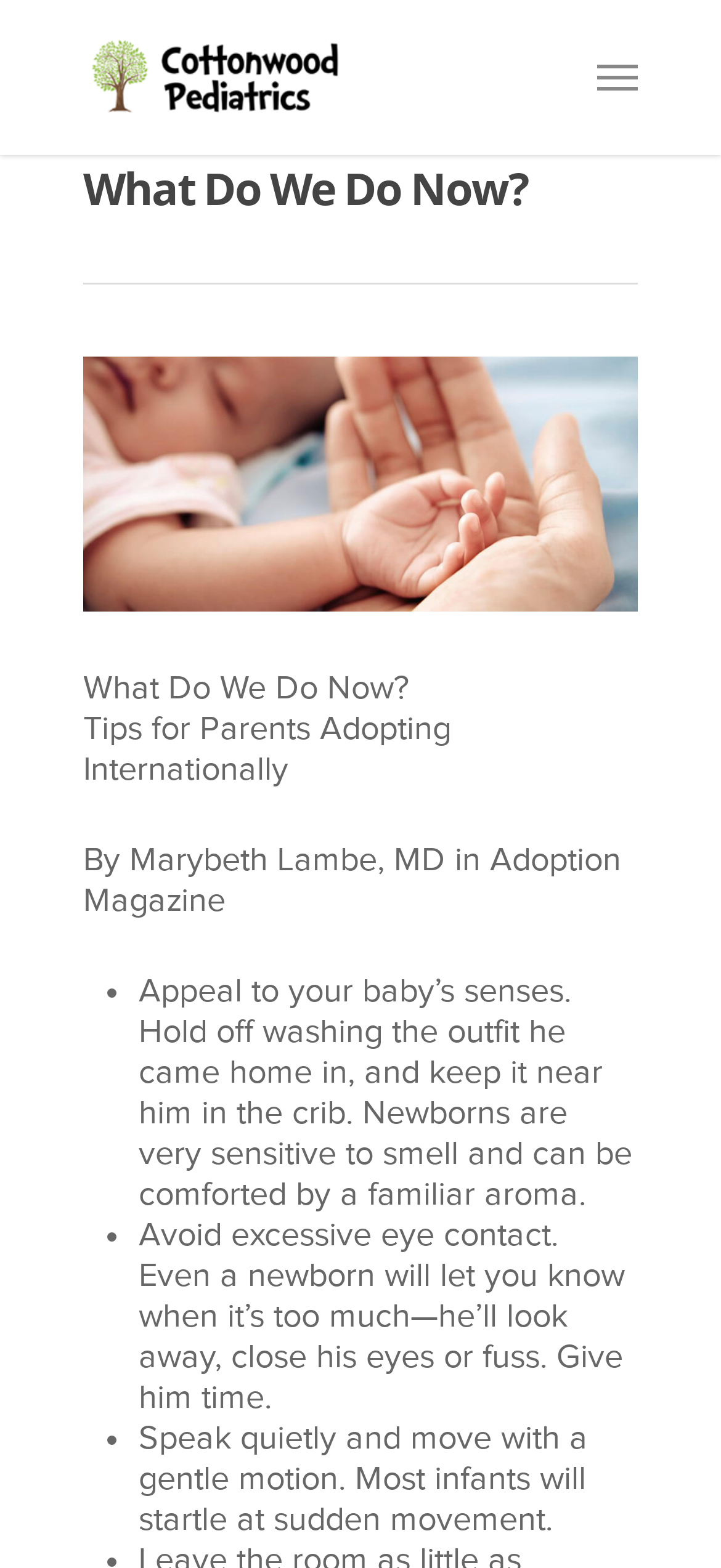What kind of motion should parents use when interacting with their newborn?
Using the image, provide a concise answer in one word or a short phrase.

Gentle motion